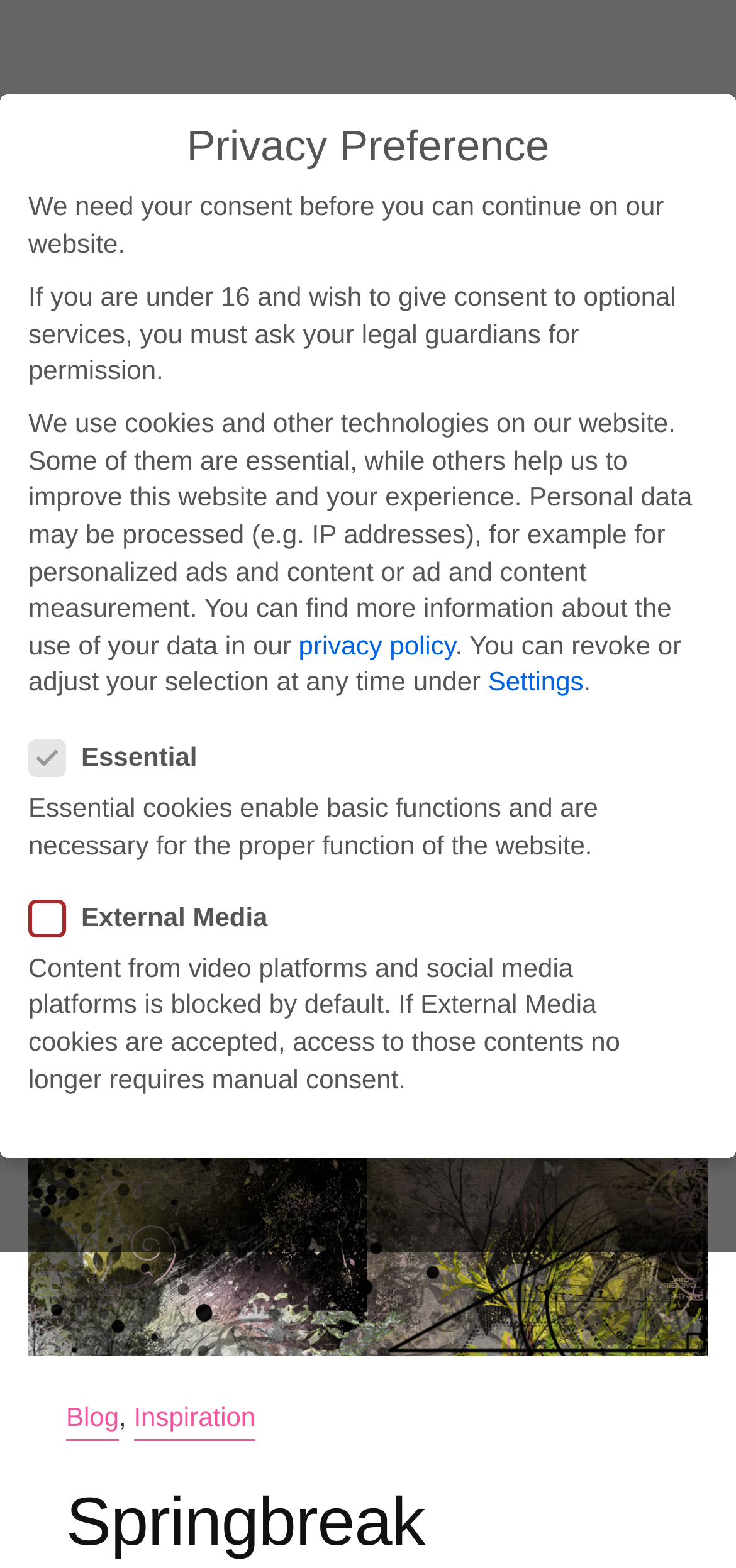Analyze the image and provide a detailed answer to the question: What is the function of the button 'Accept all'?

The function of the button 'Accept all' is to accept all cookies, including essential and non-essential cookies, as it is located in the privacy preference section of the webpage.